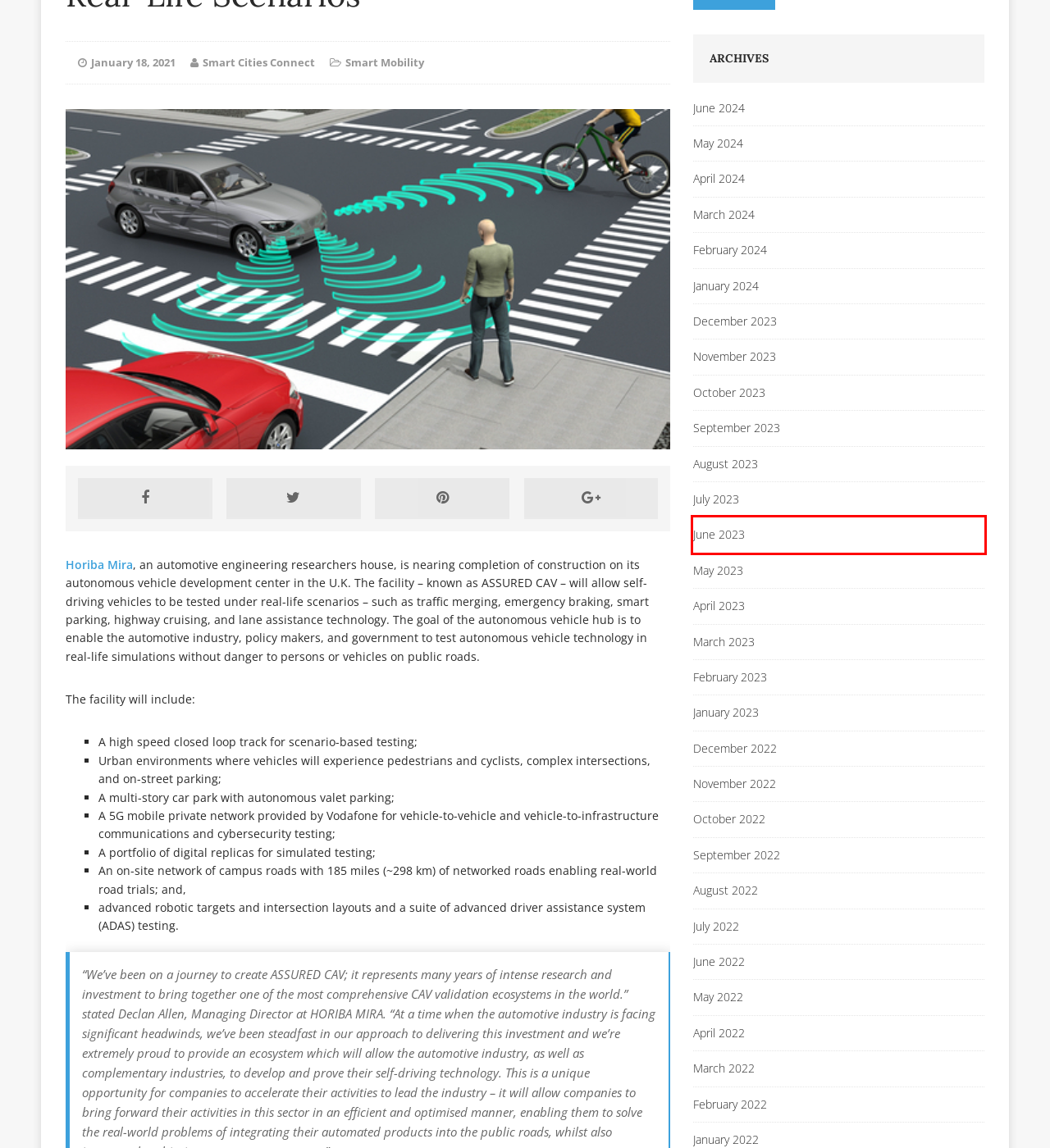Given a webpage screenshot with a red bounding box around a particular element, identify the best description of the new webpage that will appear after clicking on the element inside the red bounding box. Here are the candidates:
A. February 2023 - Smart Cities Connect
B. HORIBA MIRA - Making Journeys Safer, Cleaner, Smarter - HORIBA MIRA
C. June 2023 - Smart Cities Connect
D. May 2023 - Smart Cities Connect
E. March 2022 - Smart Cities Connect
F. September 2023 - Smart Cities Connect
G. December 2022 - Smart Cities Connect
H. August 2023 - Smart Cities Connect

C